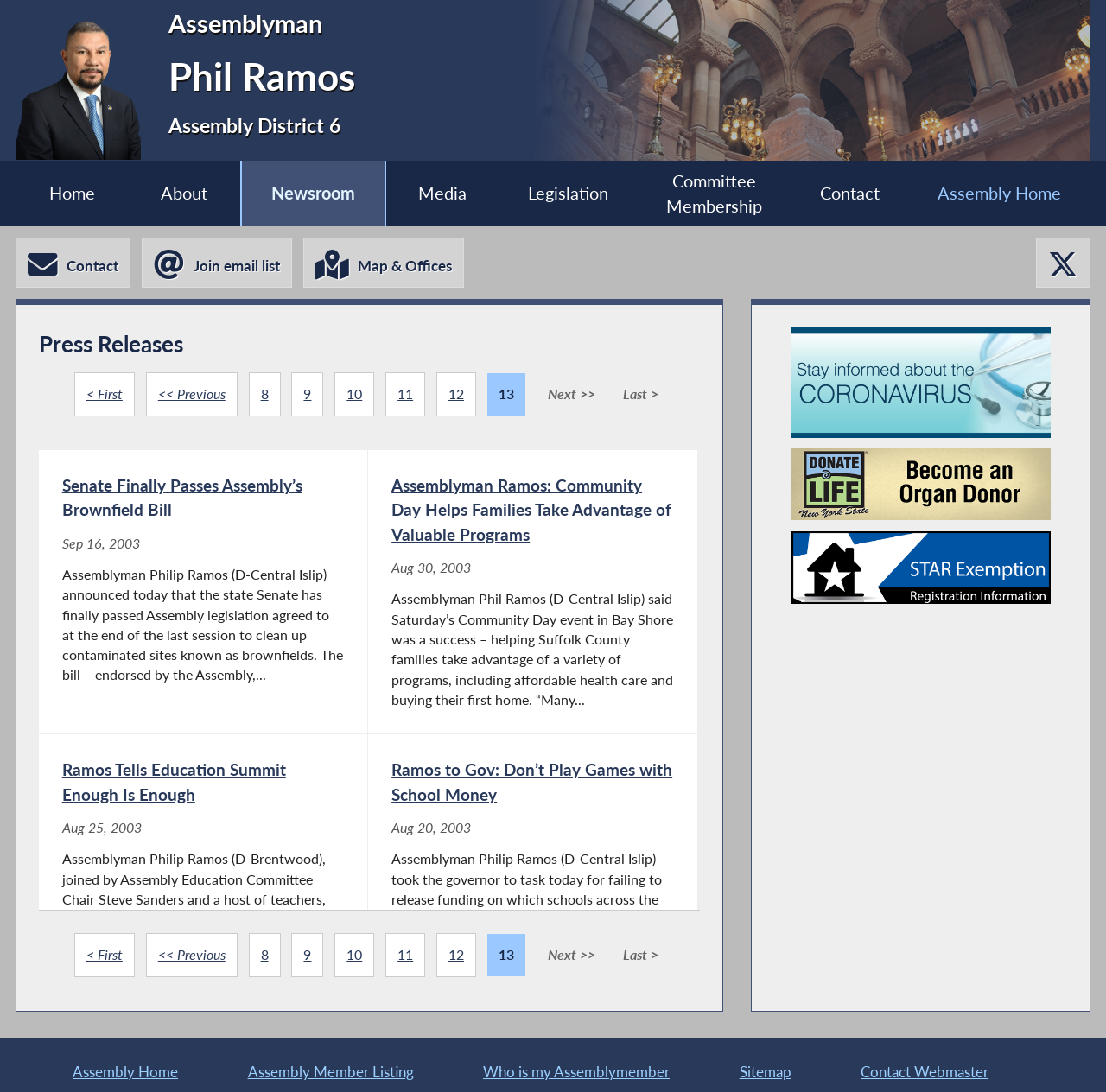How many pages of press releases are there?
Using the information from the image, provide a comprehensive answer to the question.

I counted the pagination links at the bottom of the page and found that there are 13 pages of press releases, with the current page being the 13th page.